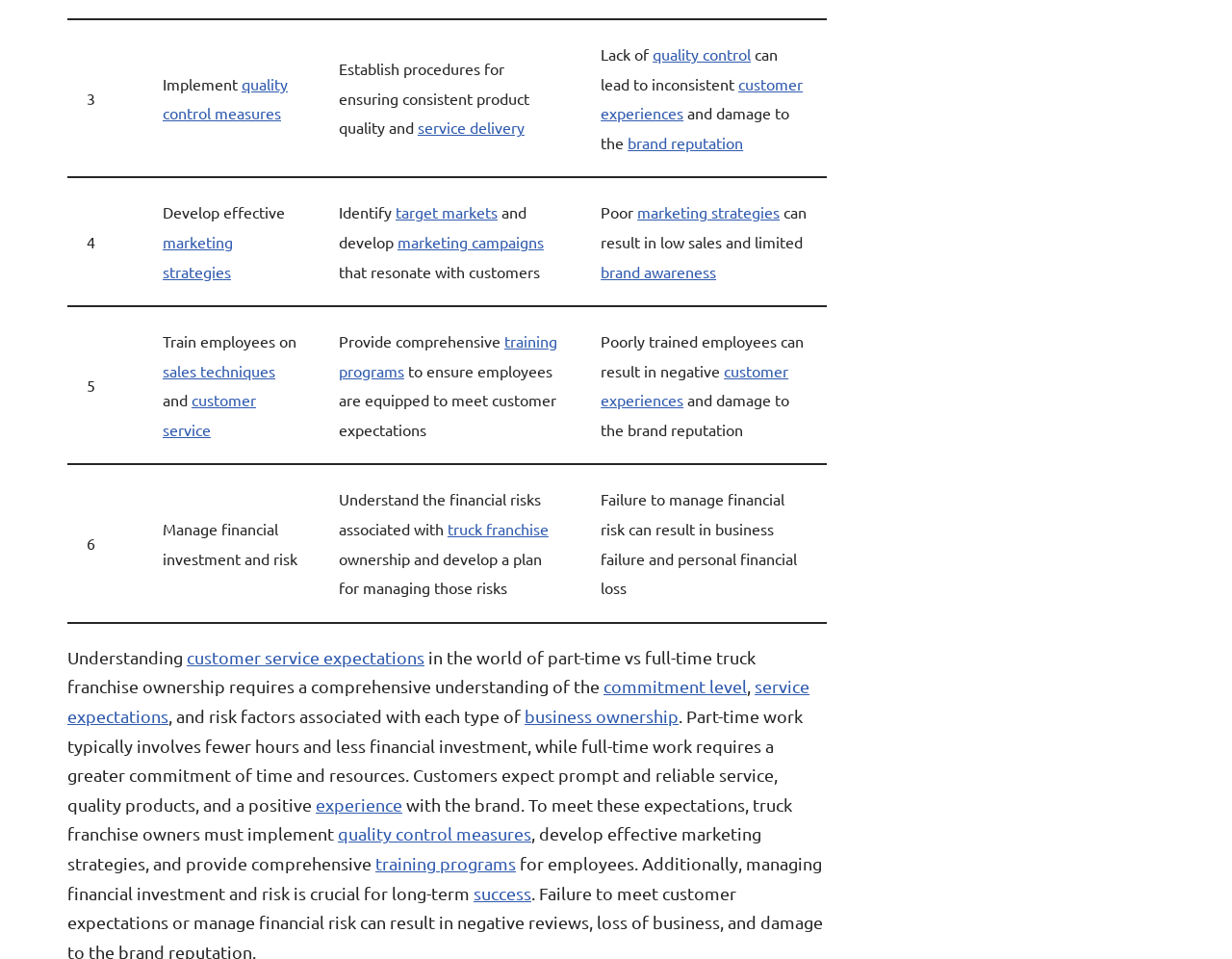Provide a one-word or one-phrase answer to the question:
What is crucial for long-term success in truck franchise ownership?

Managing financial investment and risk